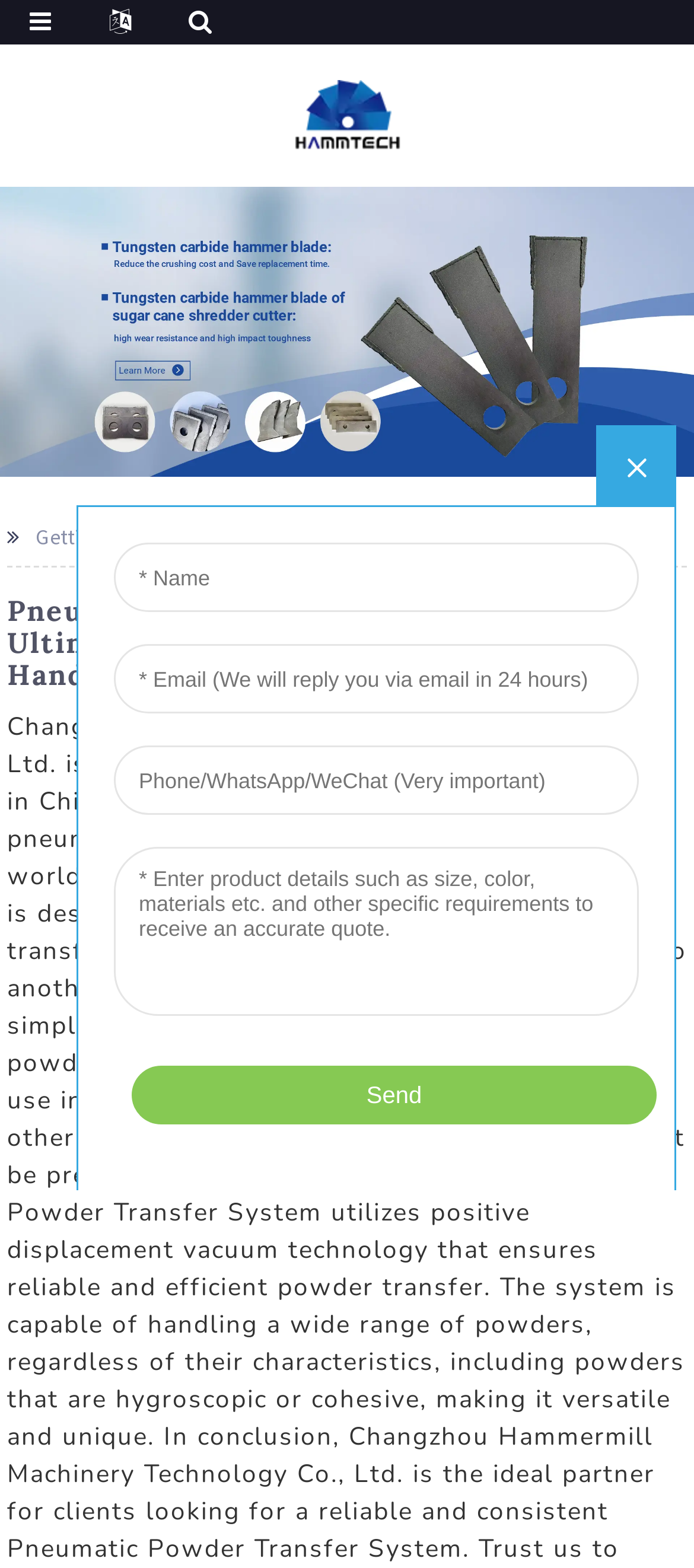Is there an iframe on the webpage?
Refer to the image and answer the question using a single word or phrase.

Yes